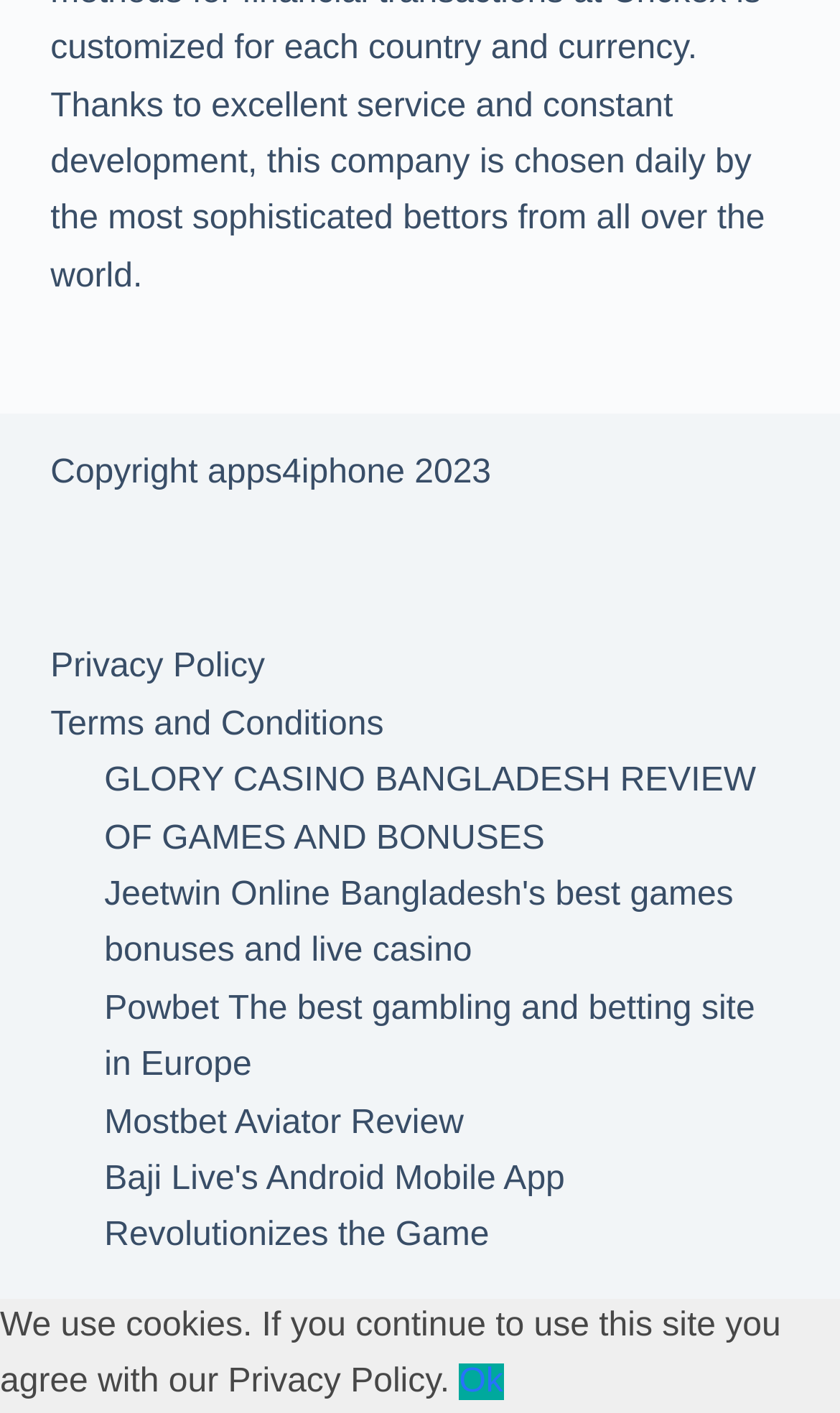What is the copyright information displayed on this webpage?
Use the screenshot to answer the question with a single word or phrase.

apps4iphone 2023